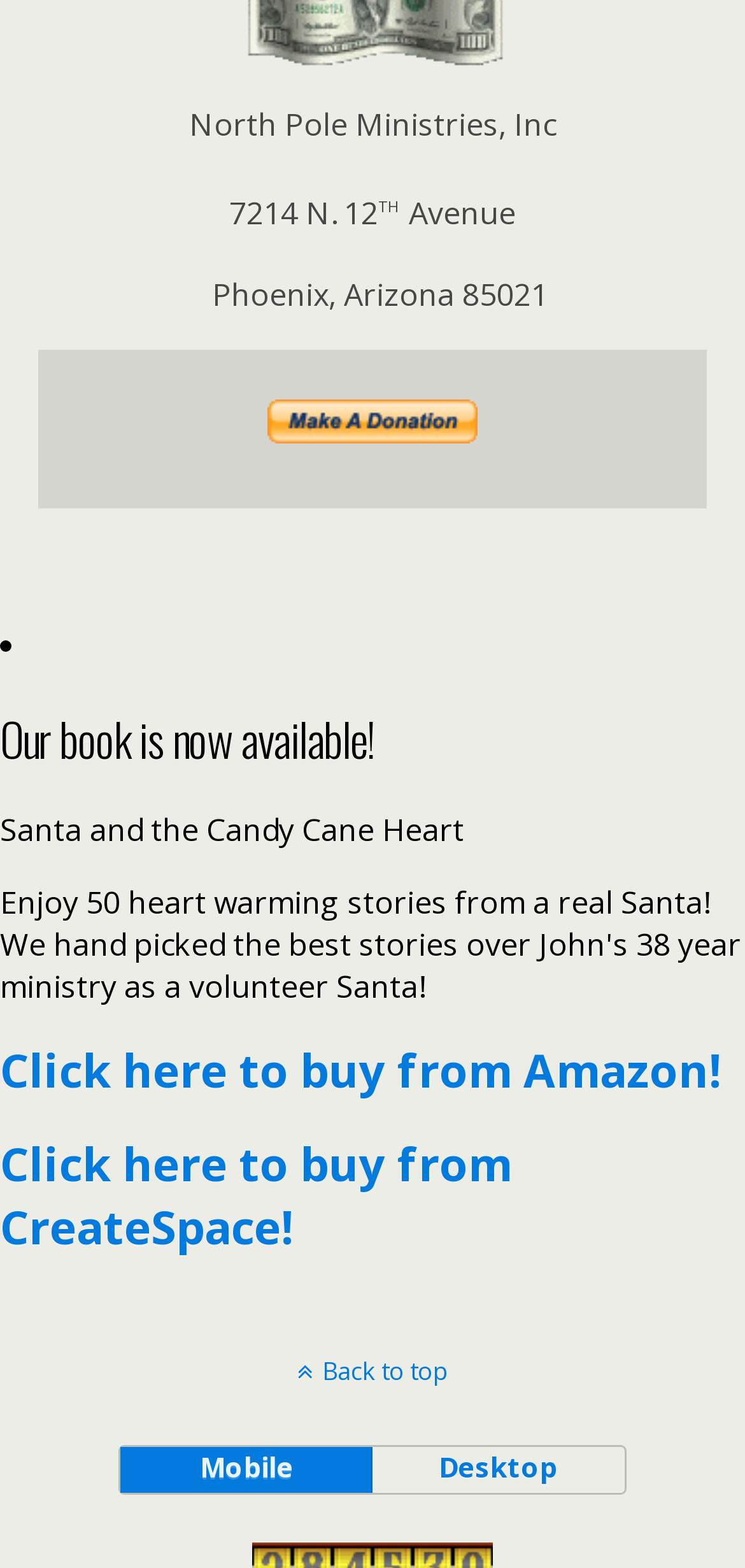Please reply to the following question with a single word or a short phrase:
What is the address of the organization?

7214 N. 12th Avenue, Phoenix, Arizona 85021